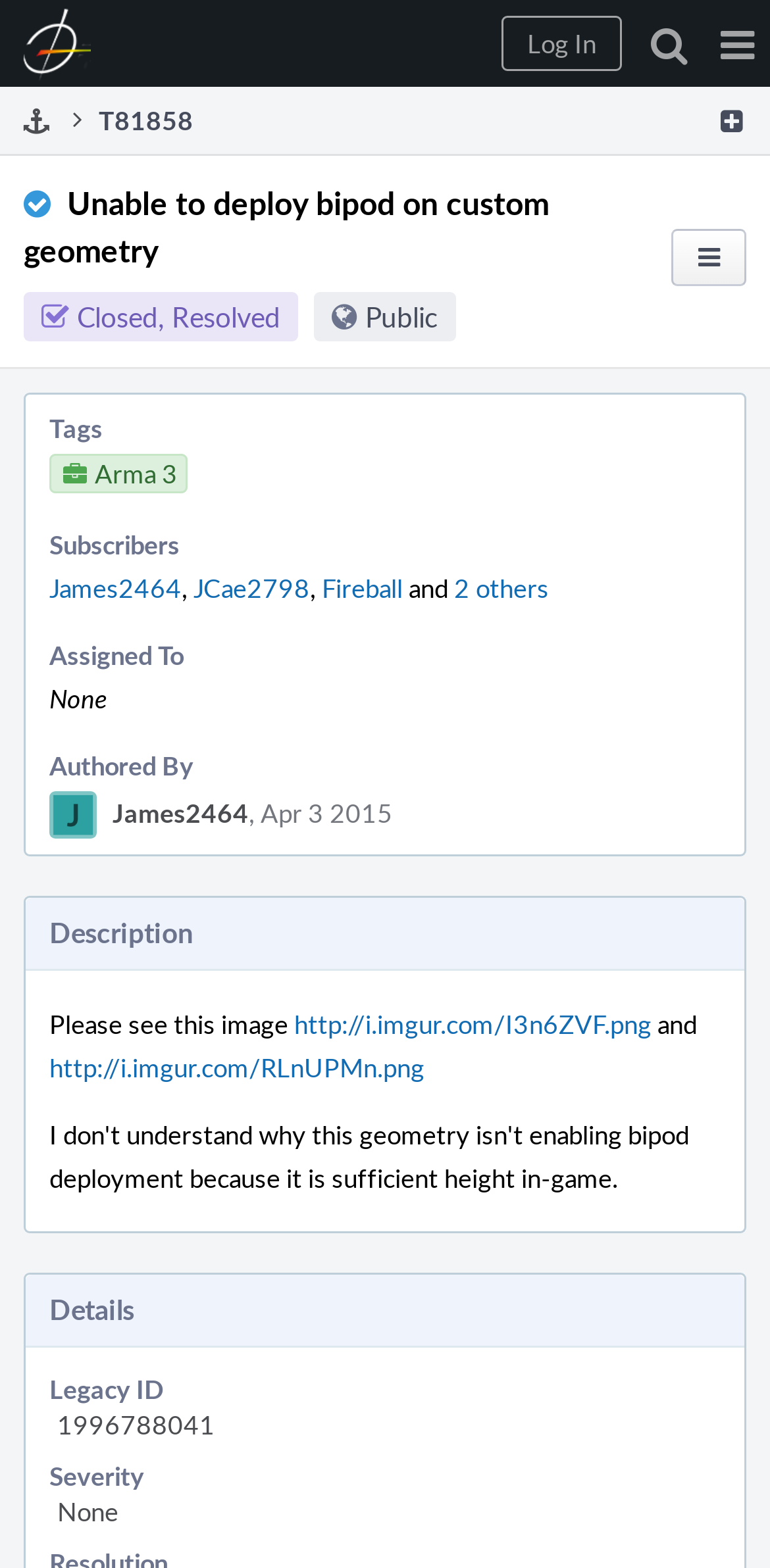Give the bounding box coordinates for the element described as: "Log In".

[0.651, 0.01, 0.808, 0.045]